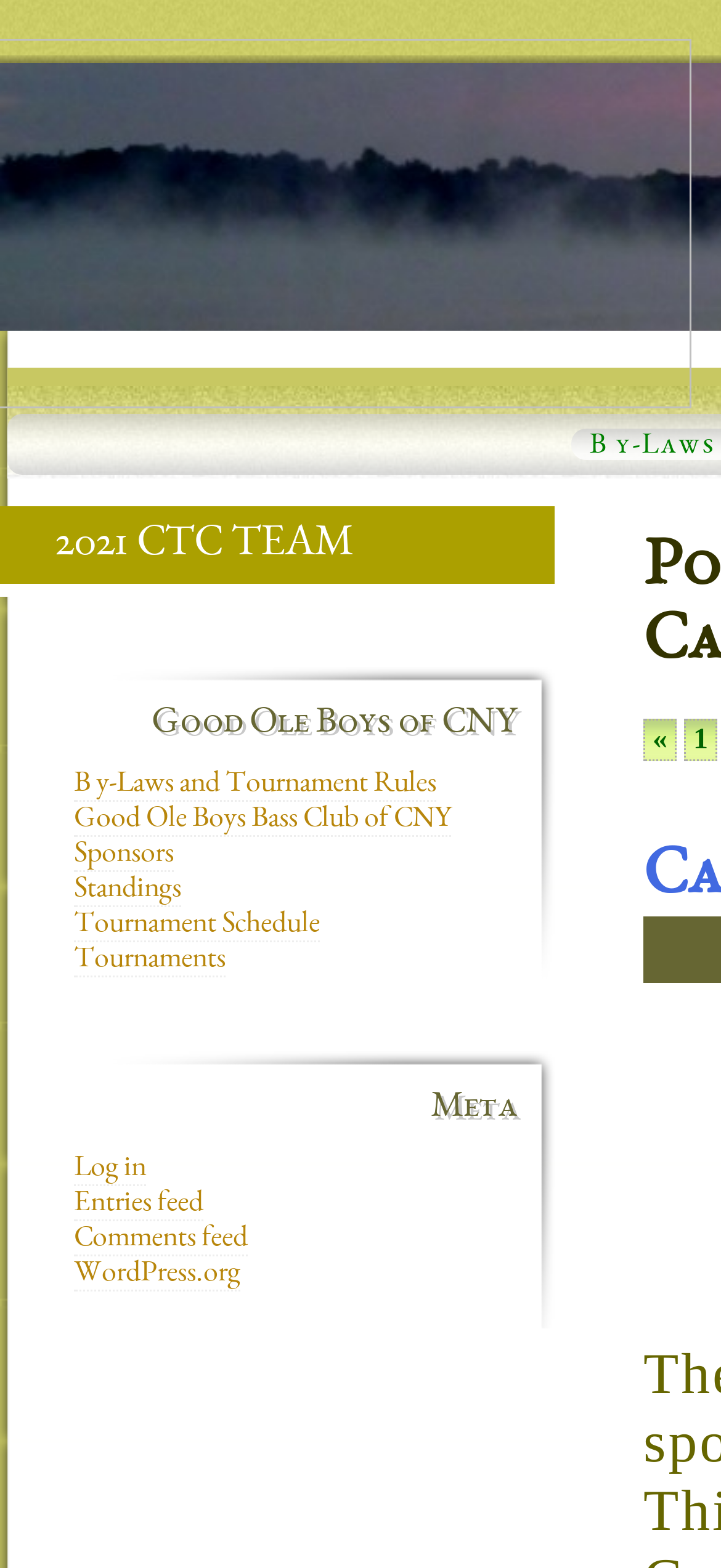Show the bounding box coordinates for the HTML element as described: "Log in".

[0.103, 0.736, 0.203, 0.756]